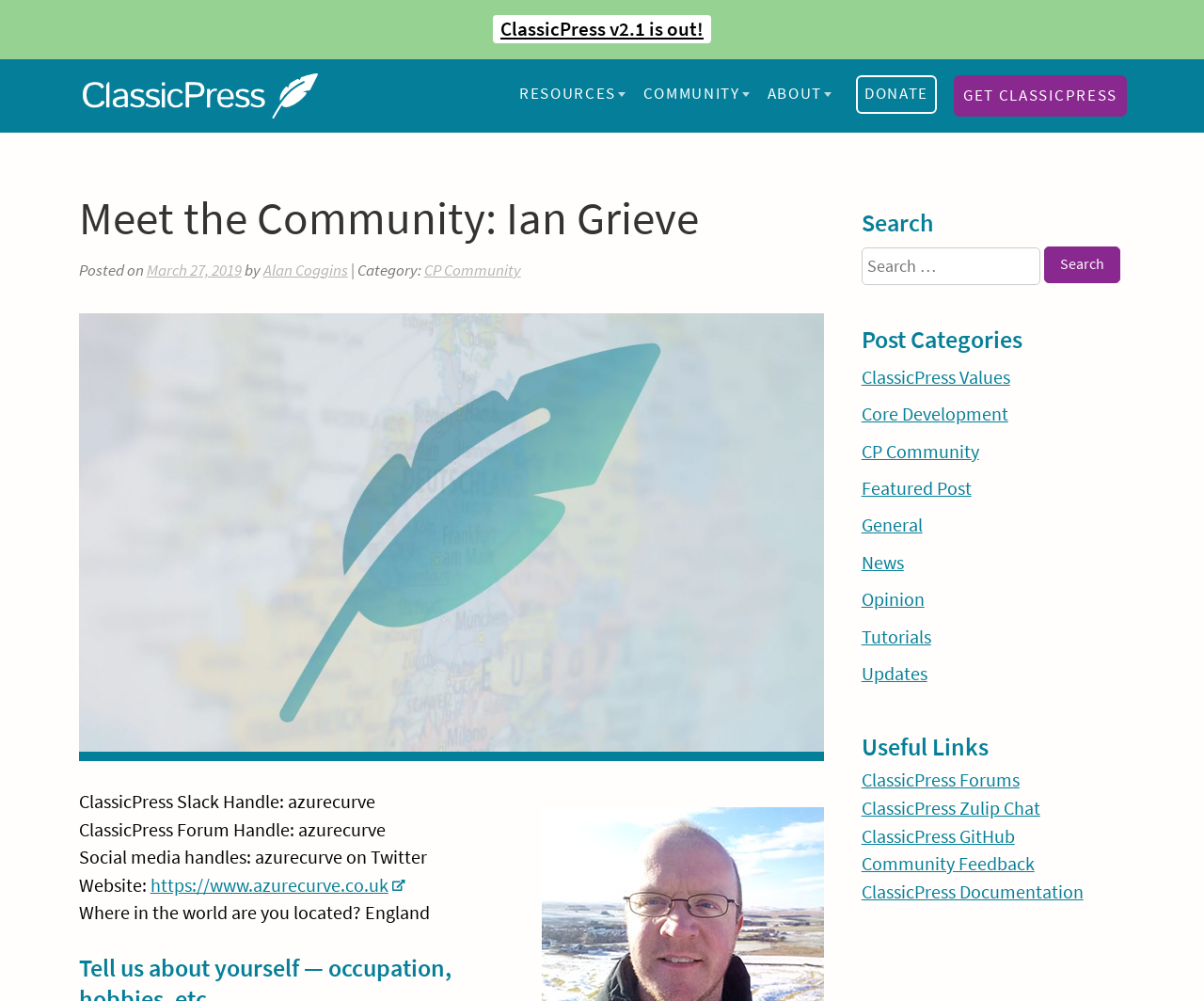What is the name of the image on the webpage?
Answer the question with a single word or phrase derived from the image.

ClassicPress Community 5